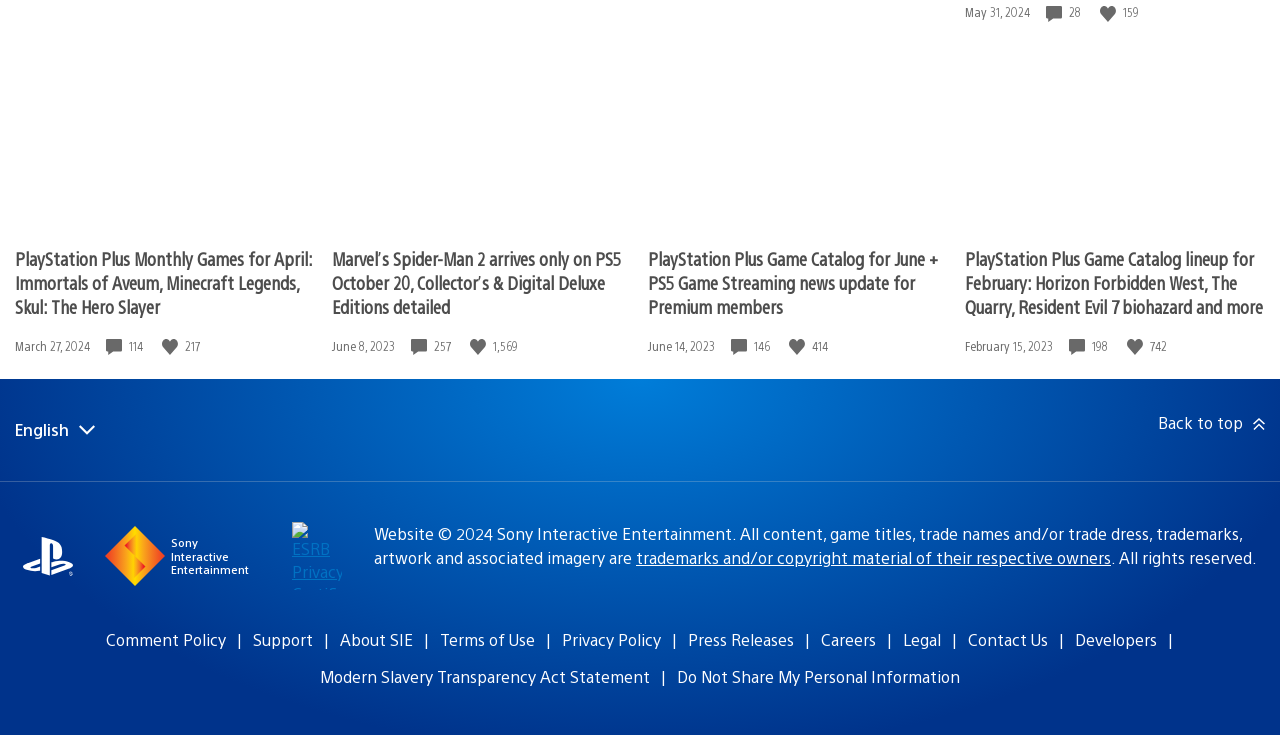What is the title of the third article?
Based on the image, answer the question in a detailed manner.

I found the title of the third article by looking at the heading section of the third article, where it says 'Marvel’s Spider-Man 2 arrives only on PS5 October 20, Collector’s & Digital Deluxe Editions detailed'.